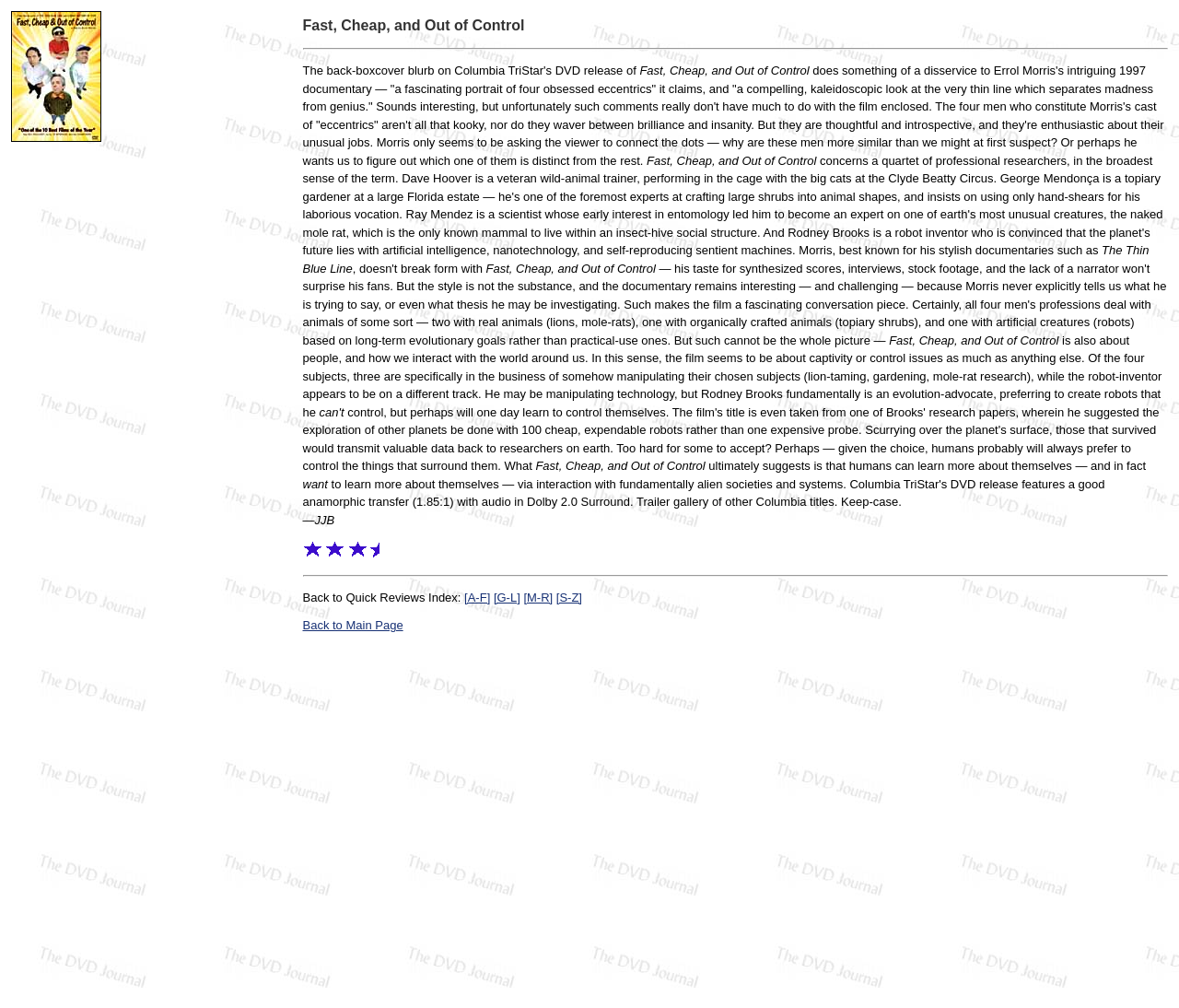What is the title of the documentary being reviewed?
Answer the question based on the image using a single word or a brief phrase.

Fast, Cheap, and Out of Control